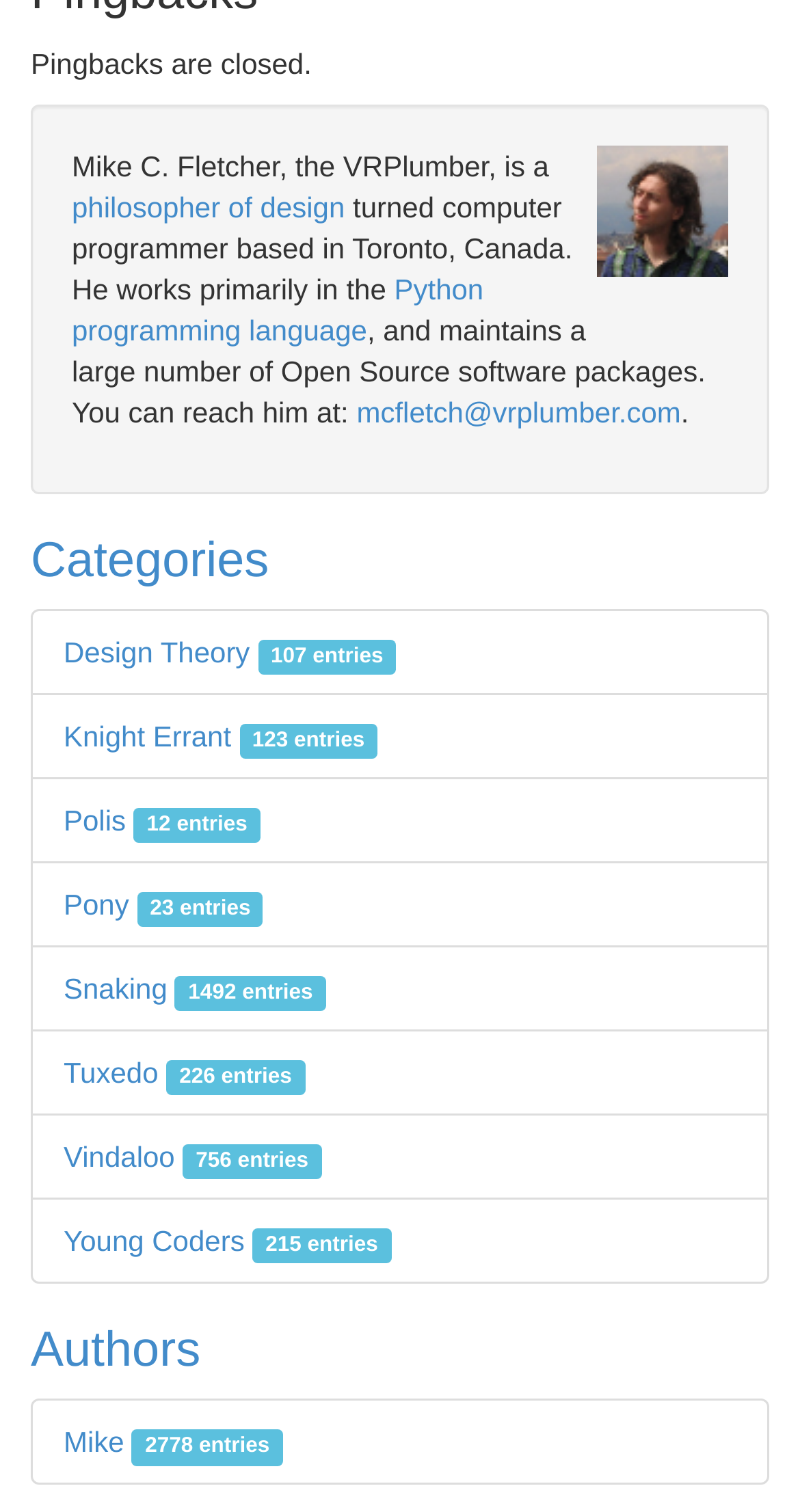Predict the bounding box for the UI component with the following description: "Categories".

[0.038, 0.352, 0.336, 0.389]